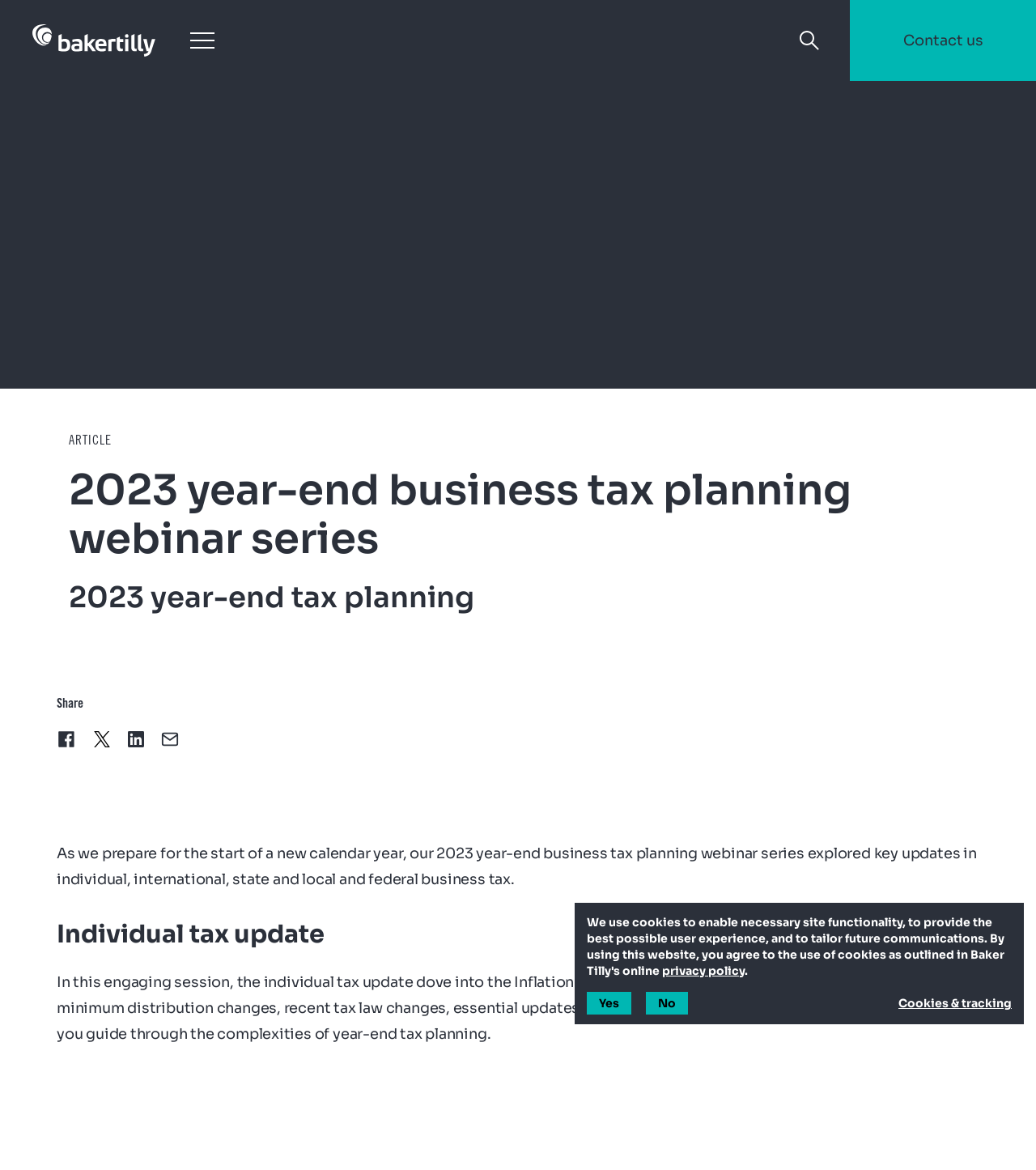What is the topic of the webinar series?
Please respond to the question thoroughly and include all relevant details.

The webpage presents a description of a webinar series, which explores key updates in individual, international, state and local, and federal business tax, indicating that the topic of the webinar series is business tax planning.